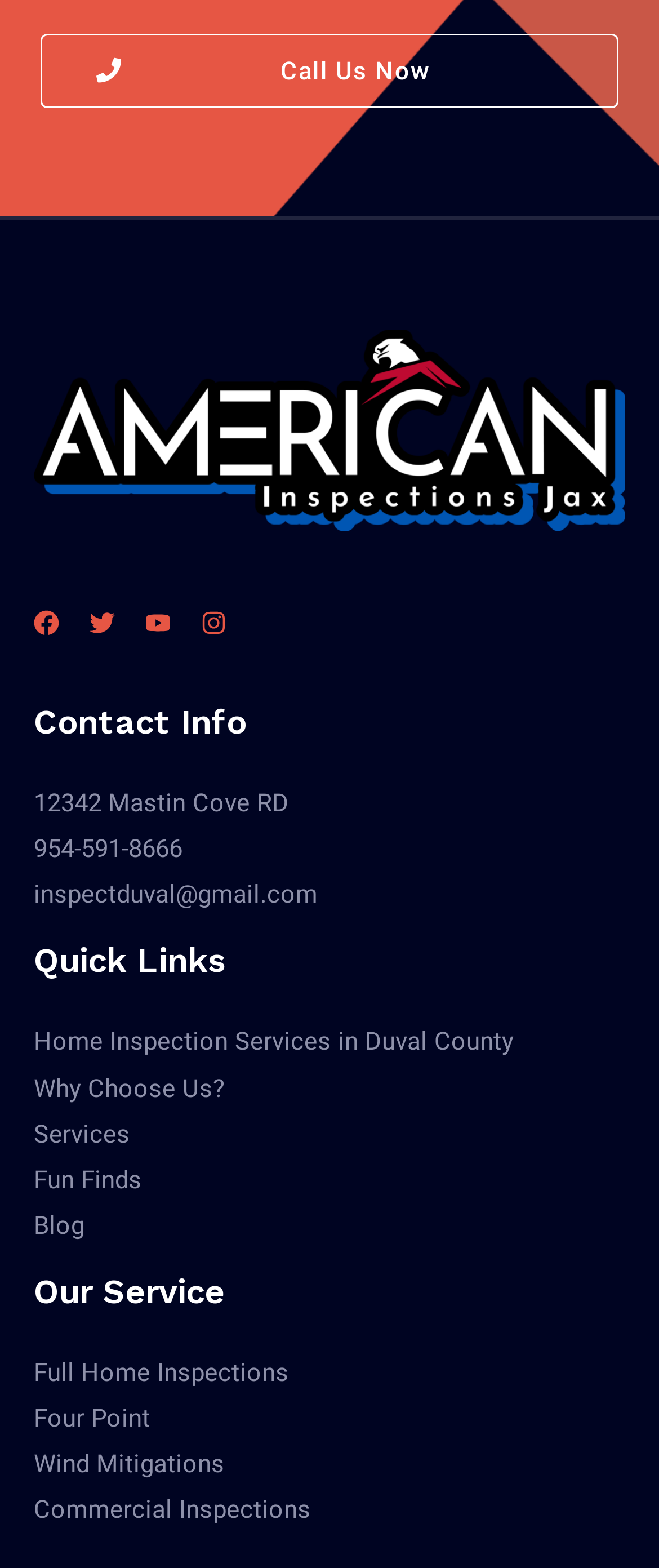Determine the coordinates of the bounding box for the clickable area needed to execute this instruction: "Call us now".

[0.062, 0.021, 0.938, 0.069]